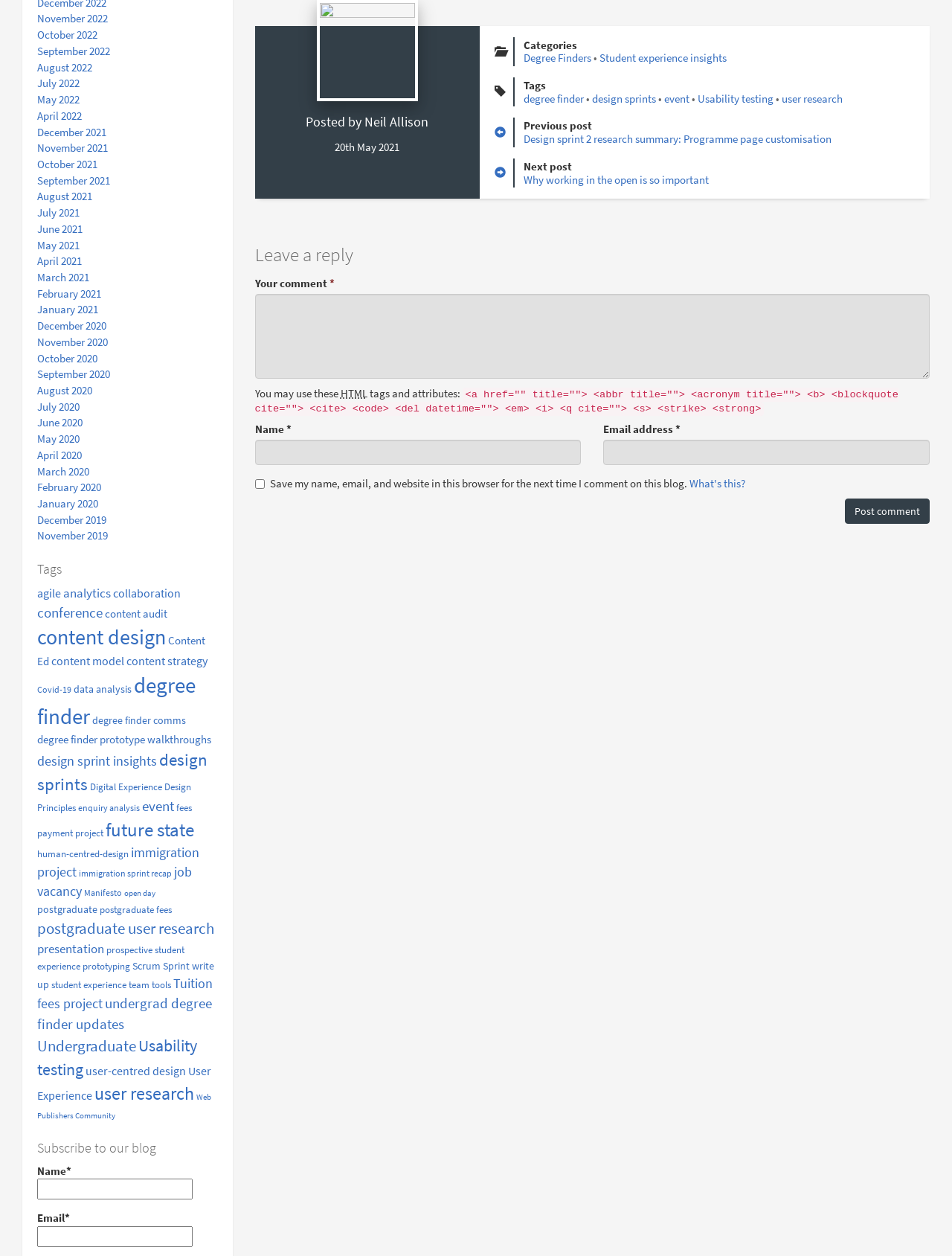Based on what you see in the screenshot, provide a thorough answer to this question: What is the topic of the link 'degree finder prototype walkthroughs (8 items)'?

The link 'degree finder prototype walkthroughs (8 items)' contains keywords related to education, such as 'degree finder' and 'prototype walkthroughs'. Therefore, I infer that the topic of this link is education, specifically related to finding or exploring degree programs.